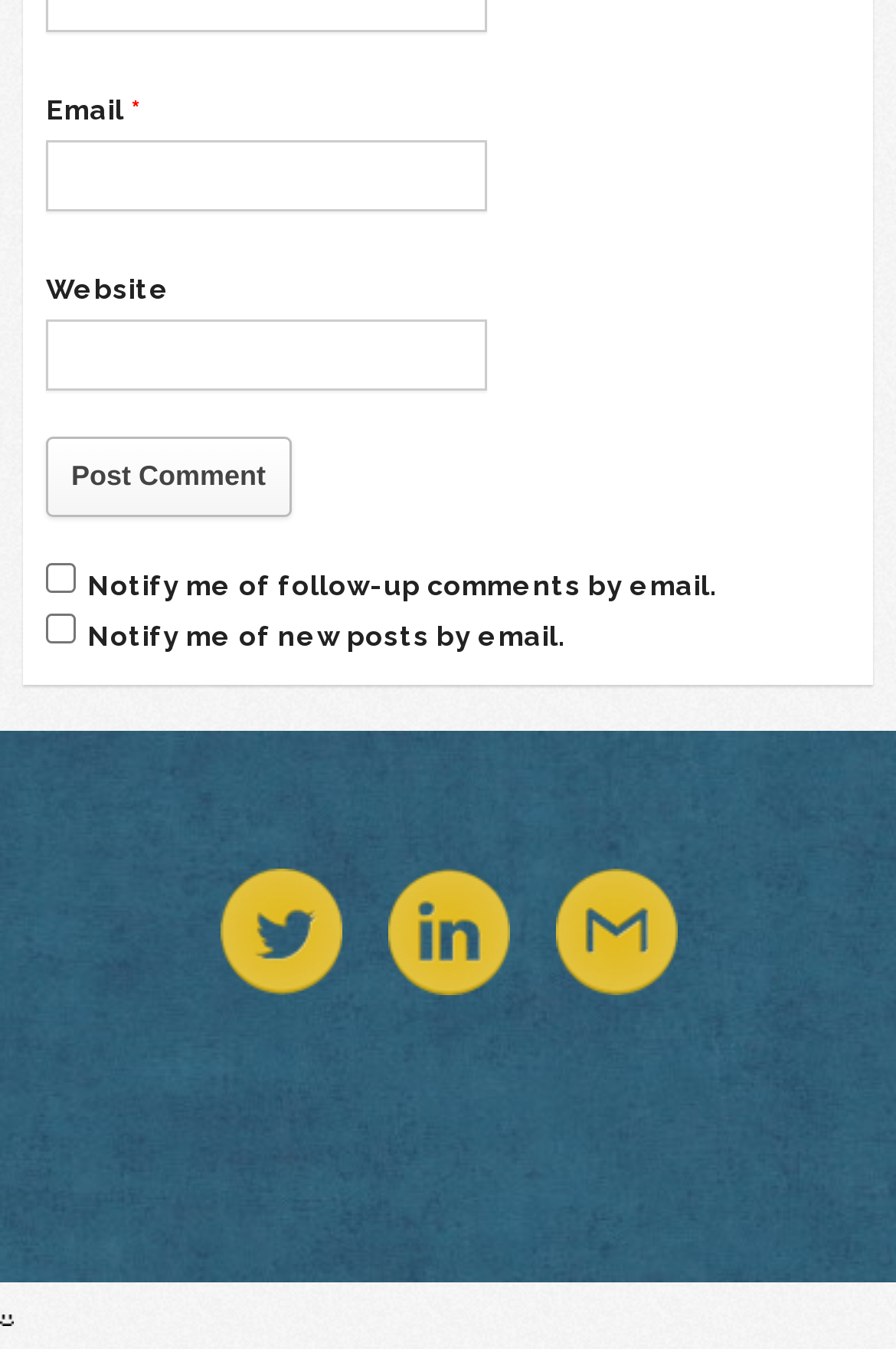Based on the provided description, "parent_node: Website name="url"", find the bounding box of the corresponding UI element in the screenshot.

[0.051, 0.237, 0.544, 0.29]